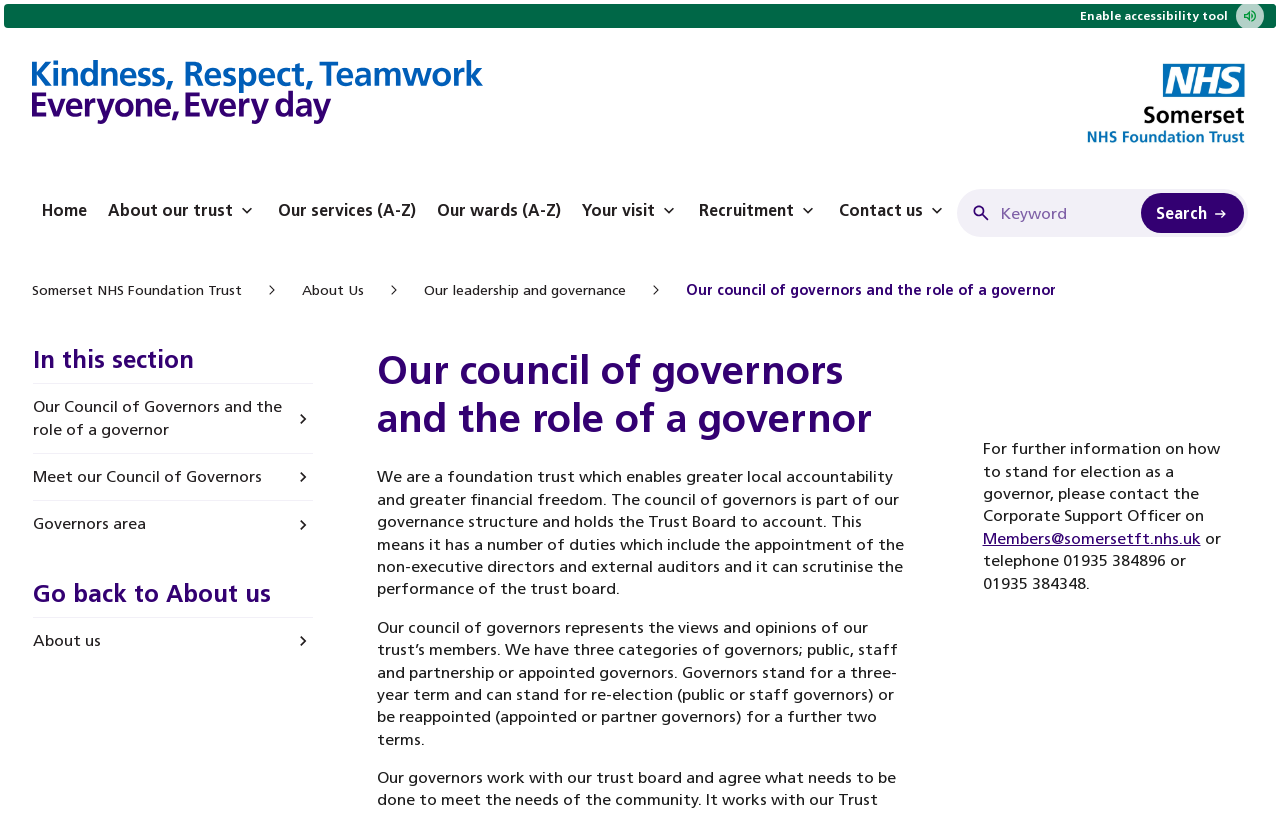Find the bounding box of the UI element described as: "Contact us". The bounding box coordinates should be given as four float values between 0 and 1, i.e., [left, top, right, bottom].

[0.647, 0.216, 0.748, 0.307]